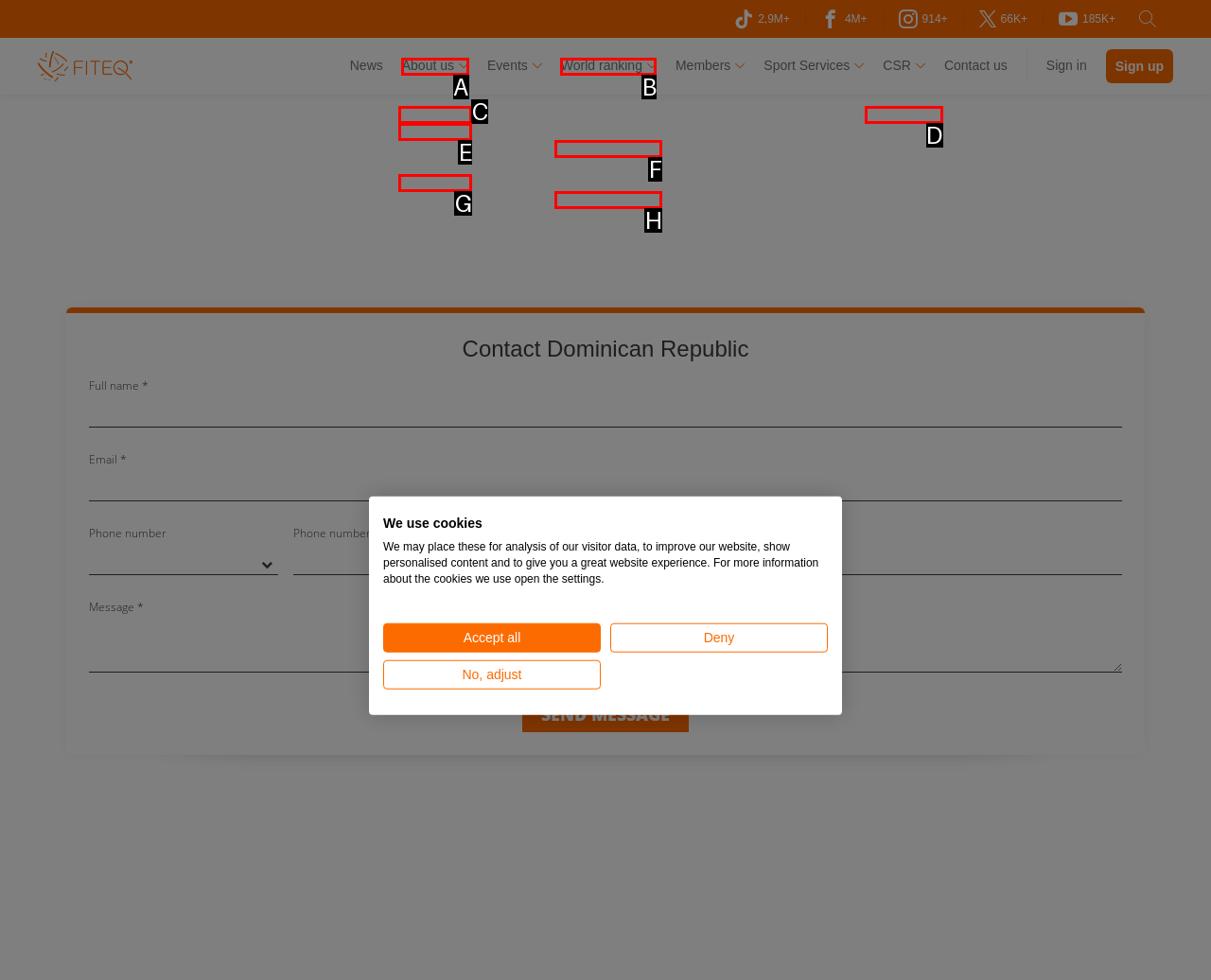Find the HTML element that matches the description: Para Teqball
Respond with the corresponding letter from the choices provided.

E